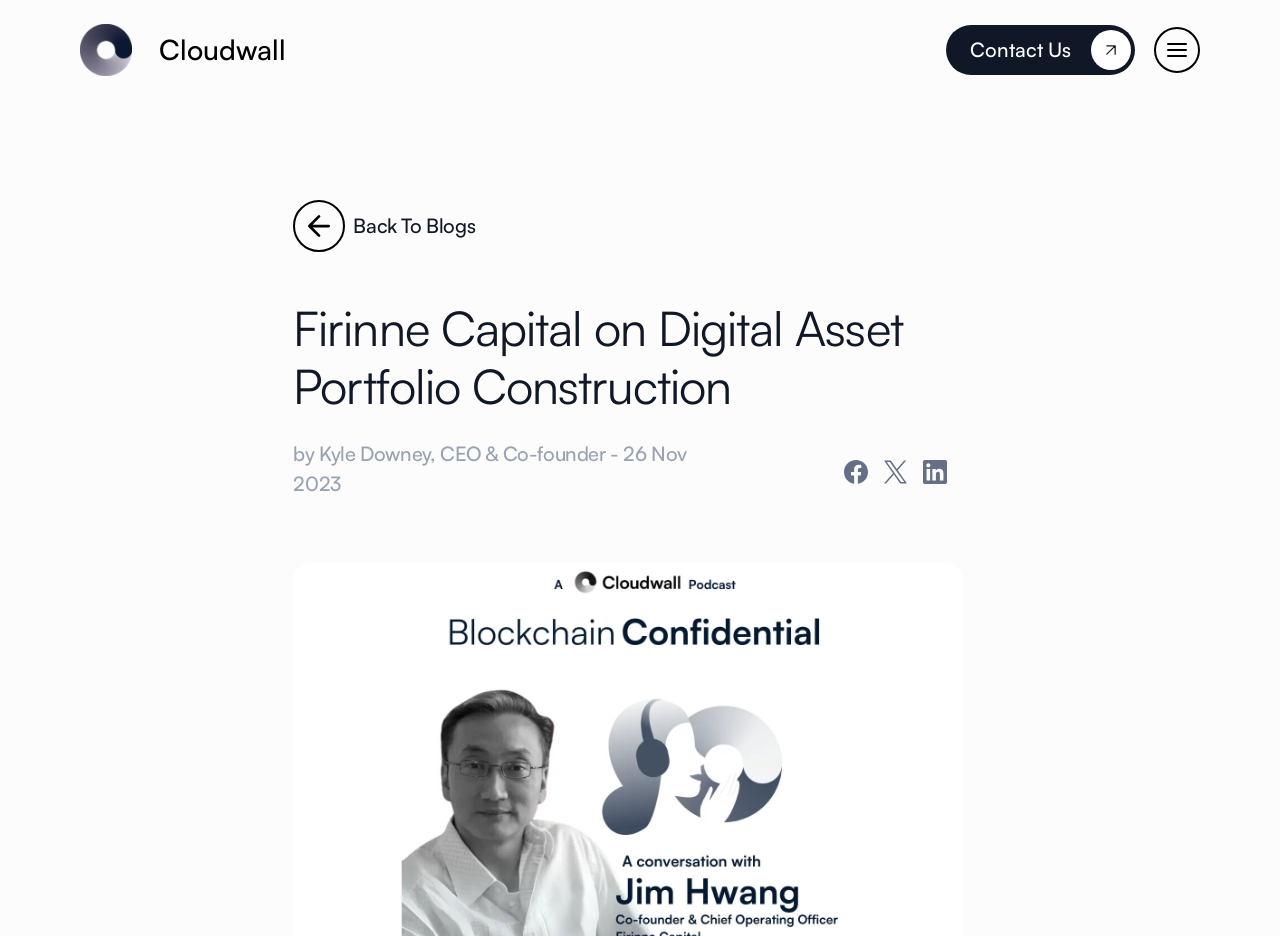Provide a comprehensive description of the webpage.

The webpage is about Firinne Capital, a company focused on digital asset portfolio construction, and is hosted on the Cloudwall platform. At the top left corner, there is a link to Cloudwall, accompanied by a small Cloudwall logo. To the right of the logo, there is a small, unidentified image.

Below the top section, there is a navigation menu with six links: Product, Partners, Careers, About Us, Blog, and News. Each link has a corresponding heading with the same text. These links are aligned horizontally and take up most of the width of the page.

Further down, there is a section dedicated to a blog post titled "Firinne Capital on Digital Asset Portfolio Construction" by Kyle Downey, CEO & Co-founder, dated 26 Nov 2023. Above the title, there is a link to "Back To Blogs" with a small arrow icon. Below the title, there are three social media buttons for Facebook, Twitter, and LinkedIn, each with its respective logo.

There are no prominent images or graphics on the page, aside from the small icons and logos mentioned above. The overall content is text-heavy, with a focus on providing information about Firinne Capital and its services.